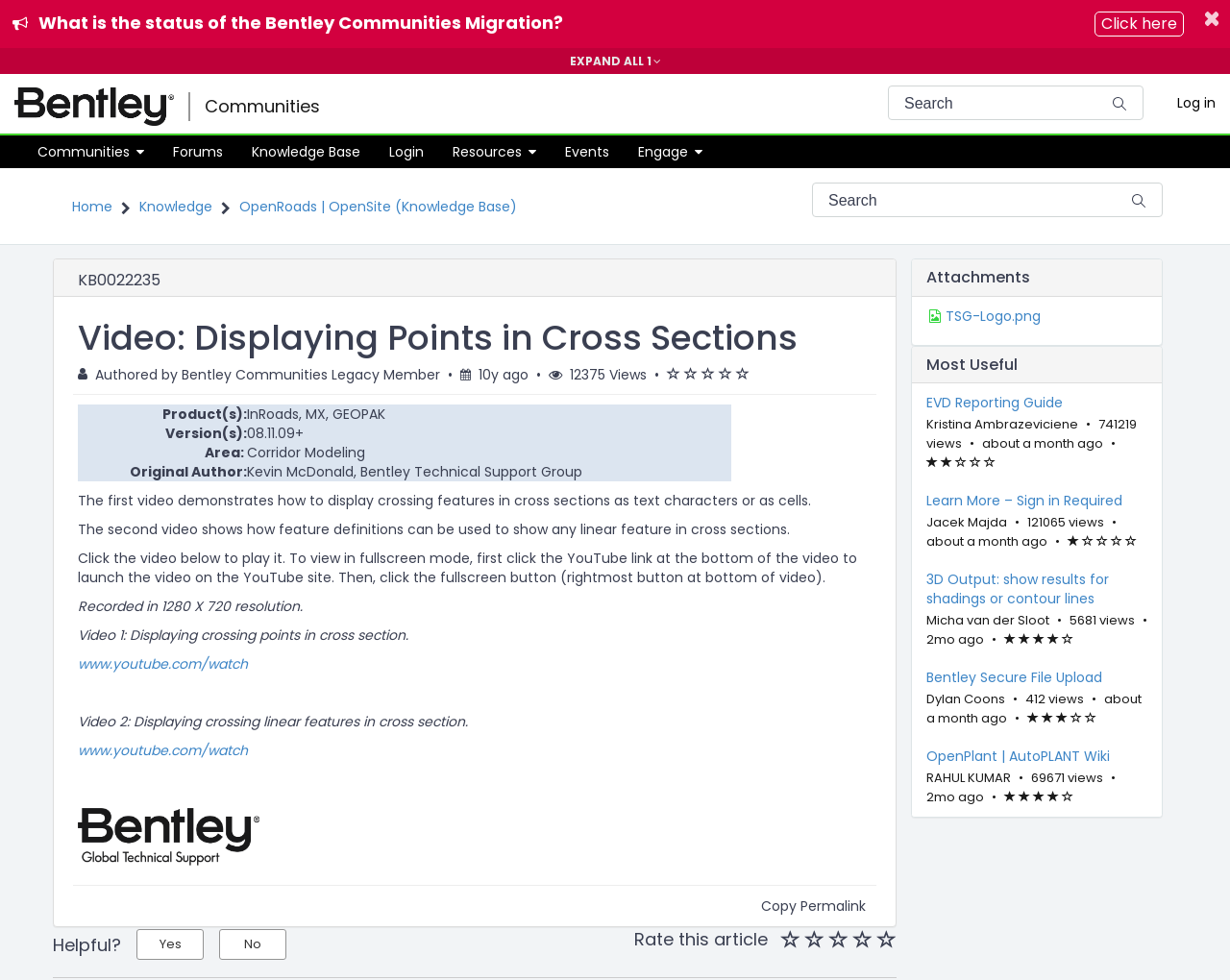What is the topic of the article?
Deliver a detailed and extensive answer to the question.

I found the topic of the article by looking at the heading element, which has the text 'Video: Displaying Points in Cross Sections'. This suggests that the article is about displaying points in cross sections.